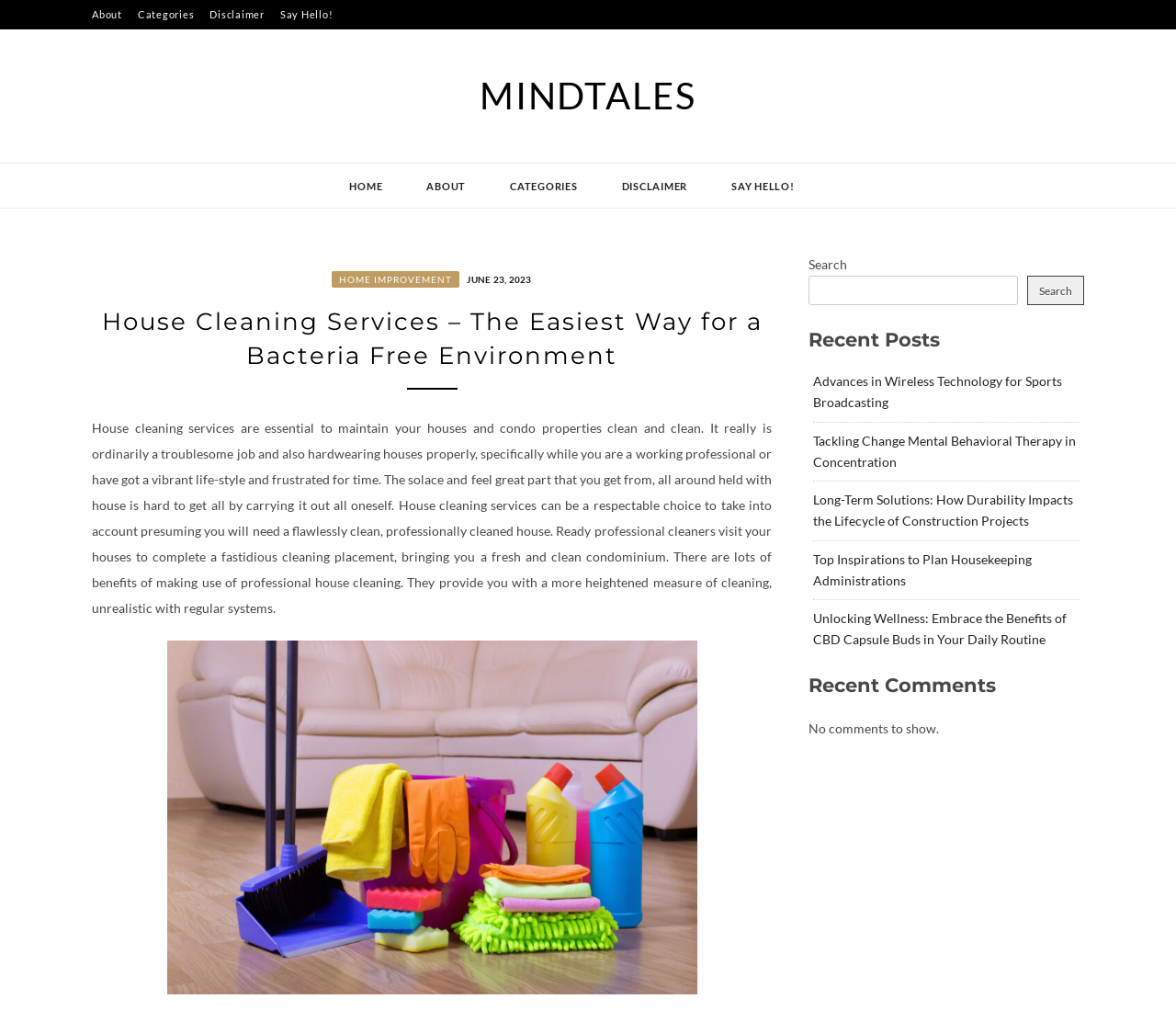Use the information in the screenshot to answer the question comprehensively: What is the benefit of using professional house cleaning services?

According to the static text, 'They provide you with a more heightened measure of cleaning, unrealistic with regular systems.' This suggests that one of the benefits of using professional house cleaning services is a more thorough and effective cleaning.